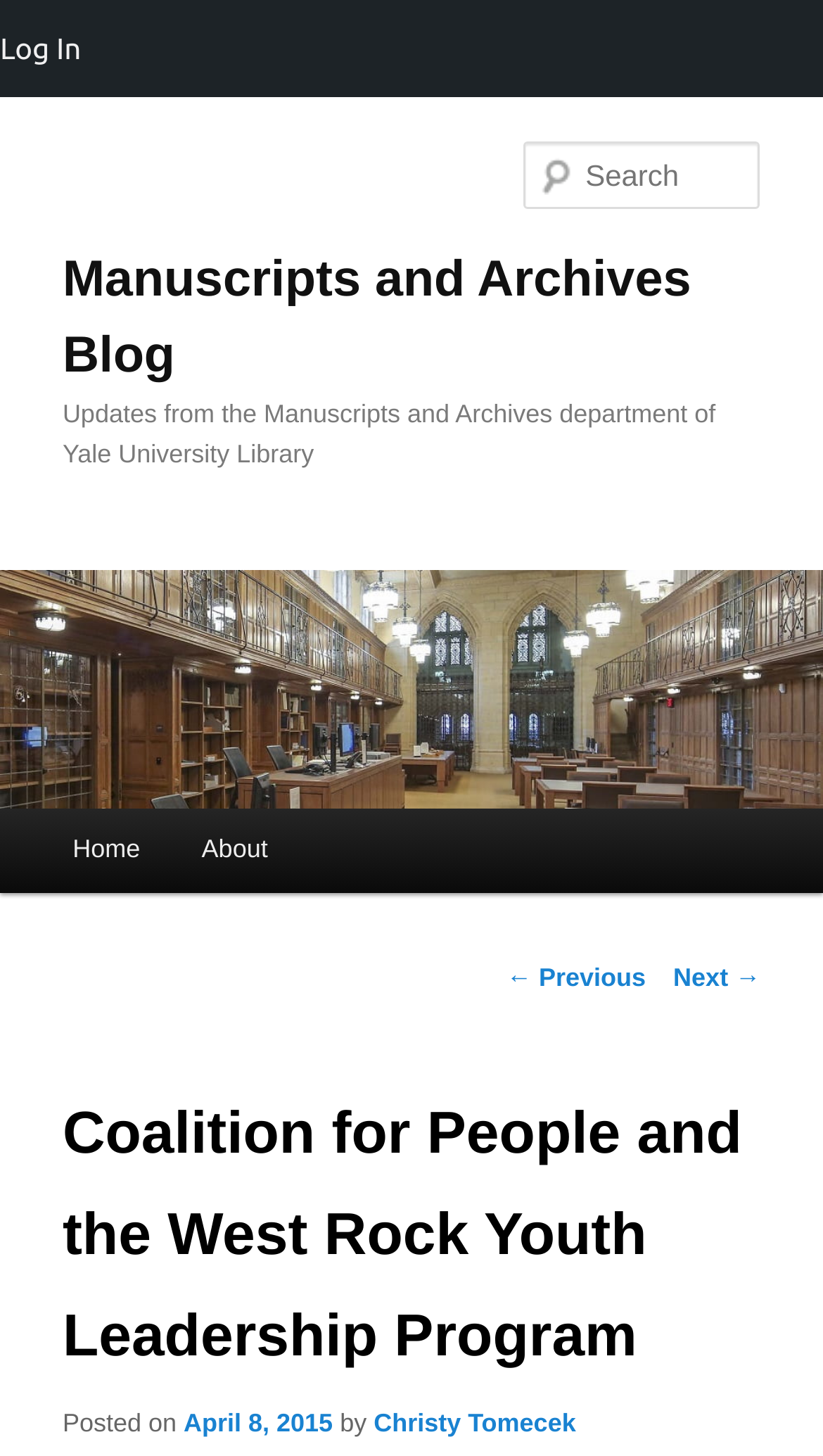Respond to the question below with a single word or phrase:
What is the name of the blog?

Manuscripts and Archives Blog